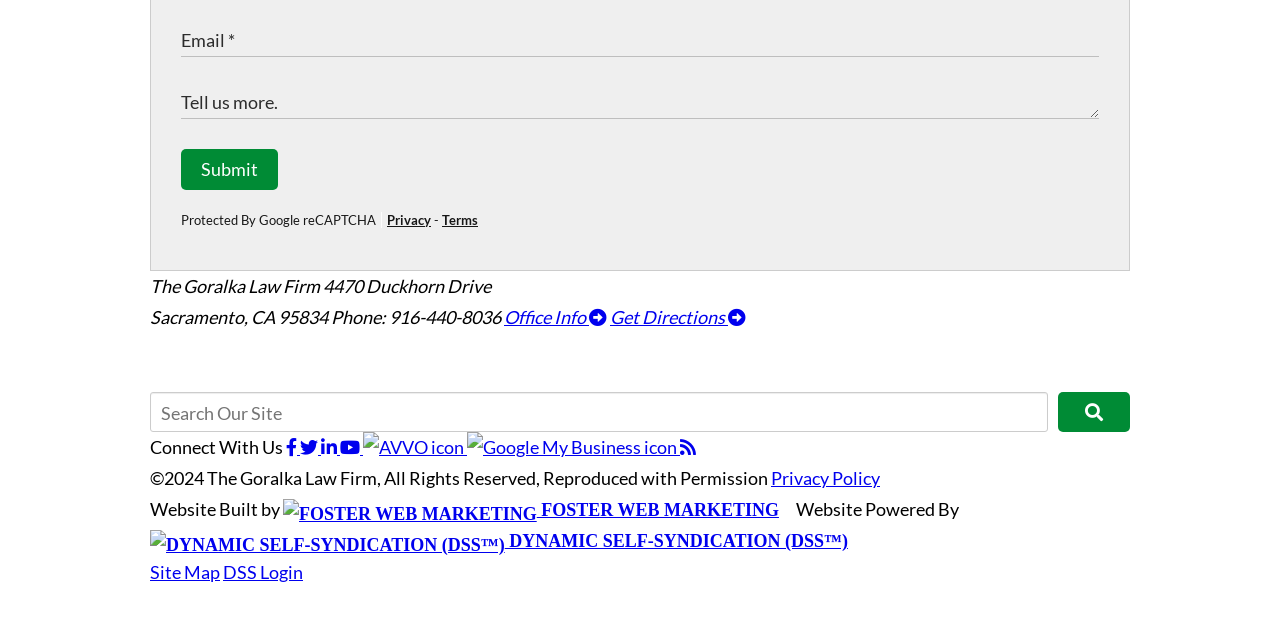Use a single word or phrase to answer the question: 
What social media platforms are linked from this webpage?

Facebook, Twitter, LinkedIn, YouTube